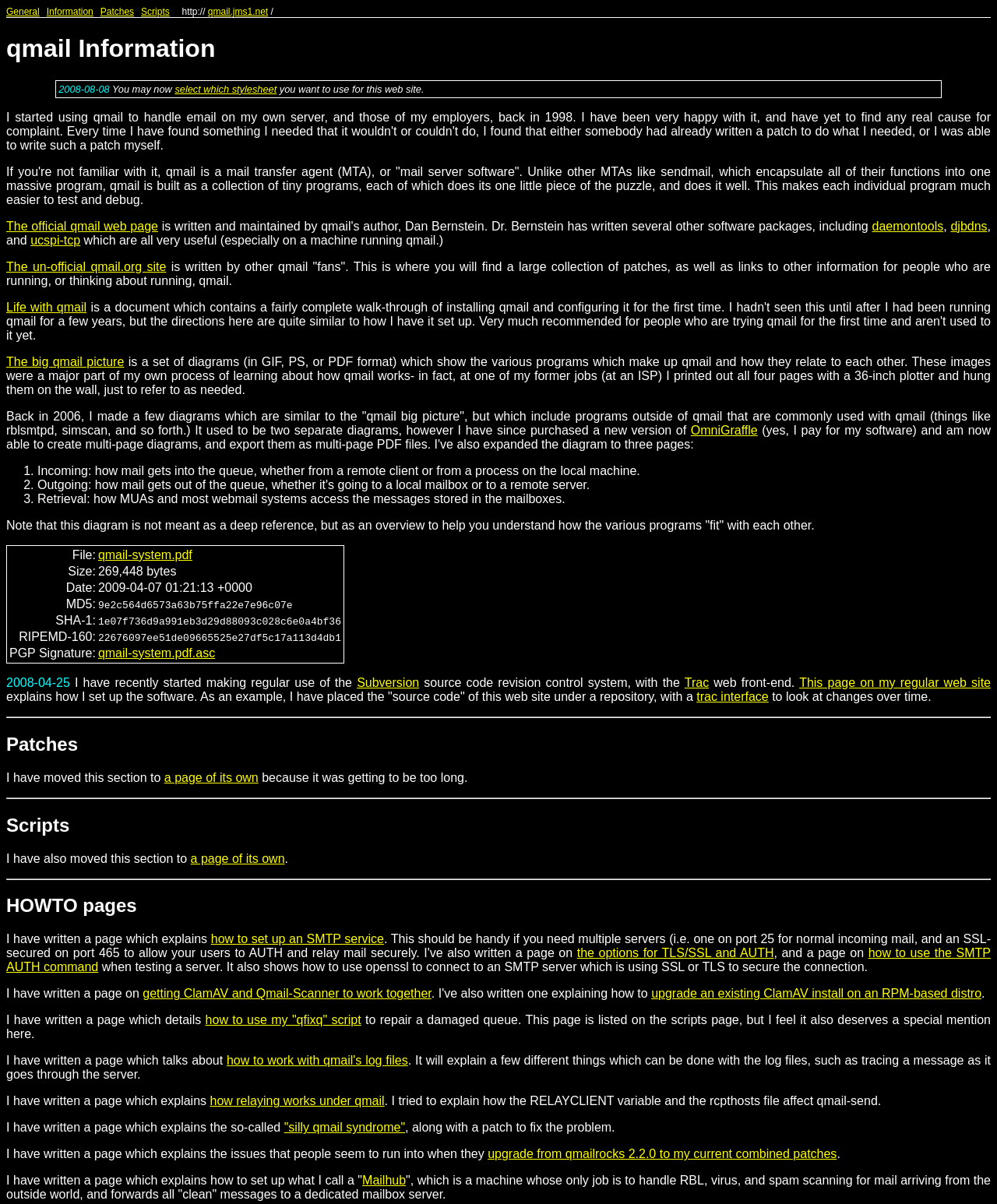Give a one-word or phrase response to the following question: What is the format of the 'qmail-system.pdf' file?

PDF